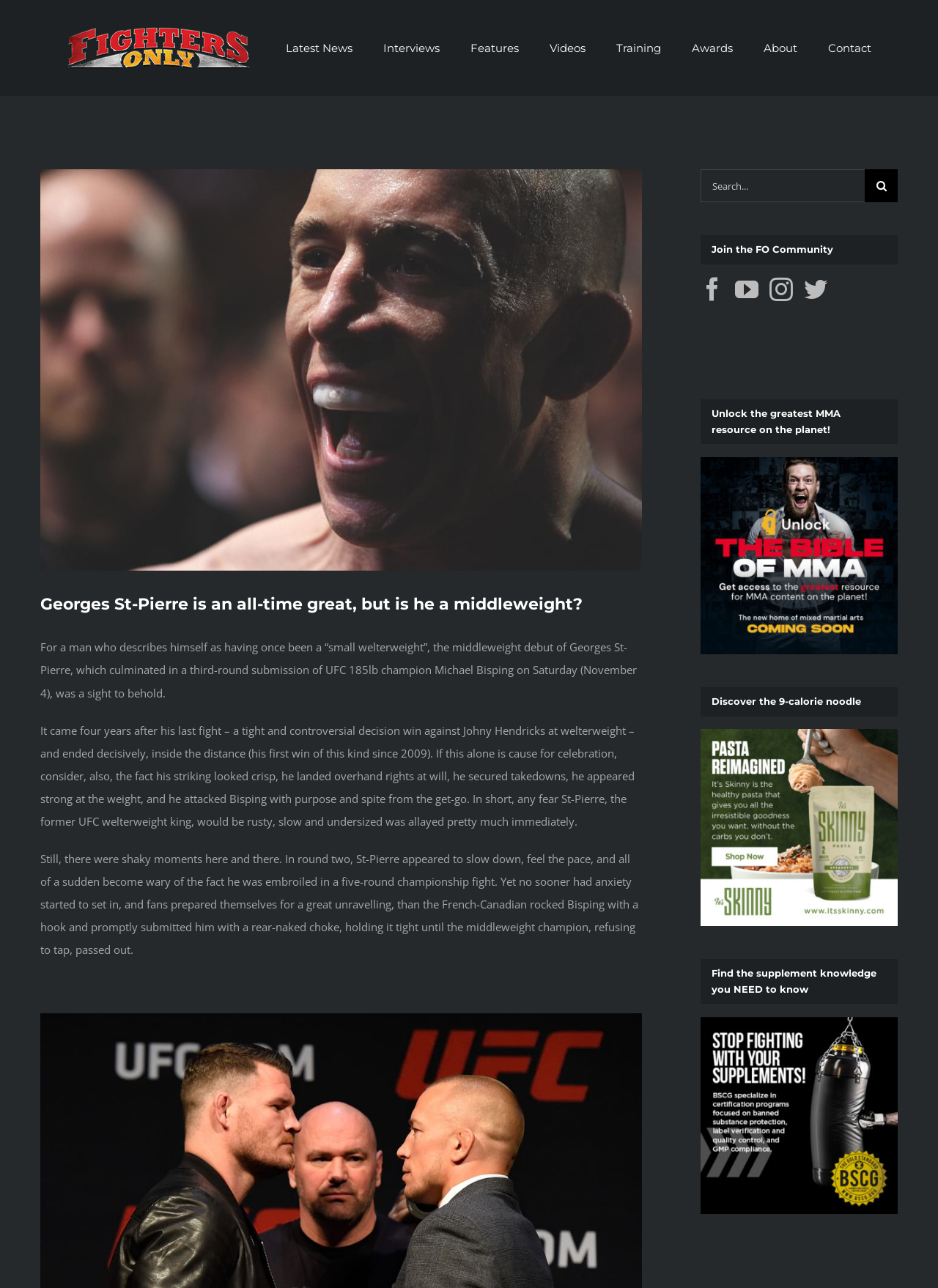Could you specify the bounding box coordinates for the clickable section to complete the following instruction: "View Larger Image"?

[0.042, 0.134, 0.077, 0.18]